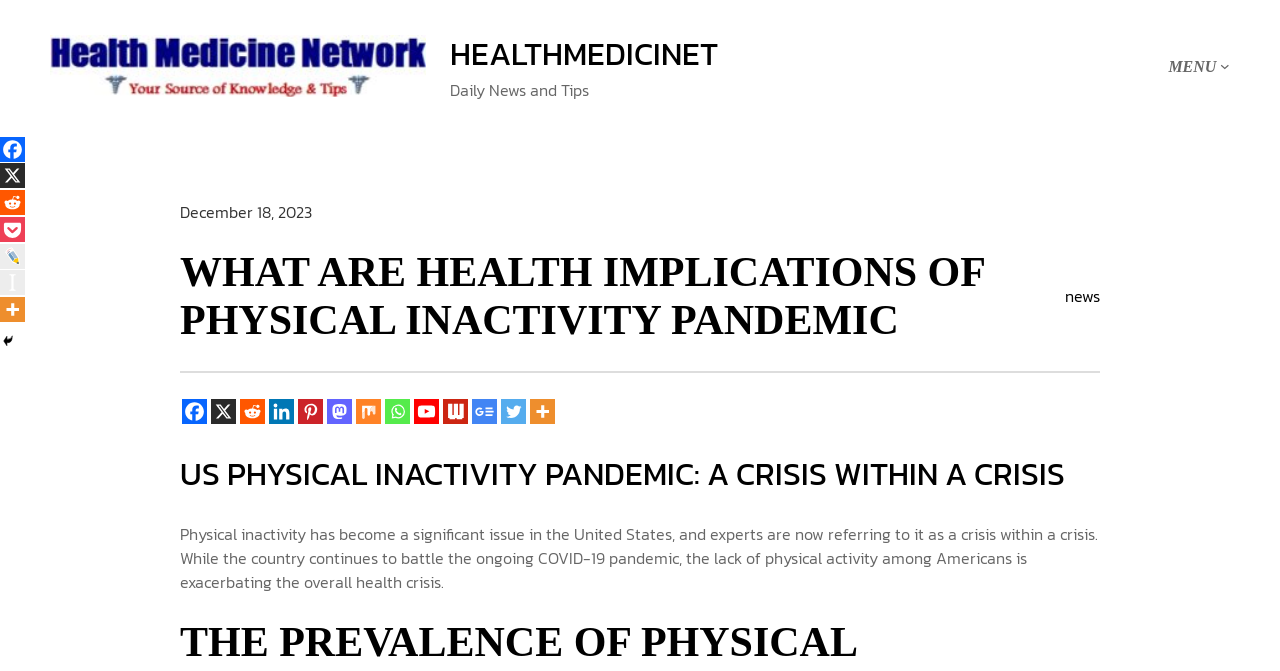Determine the bounding box coordinates for the element that should be clicked to follow this instruction: "Click the 'More' link". The coordinates should be given as four float numbers between 0 and 1, in the format [left, top, right, bottom].

[0.414, 0.595, 0.434, 0.632]